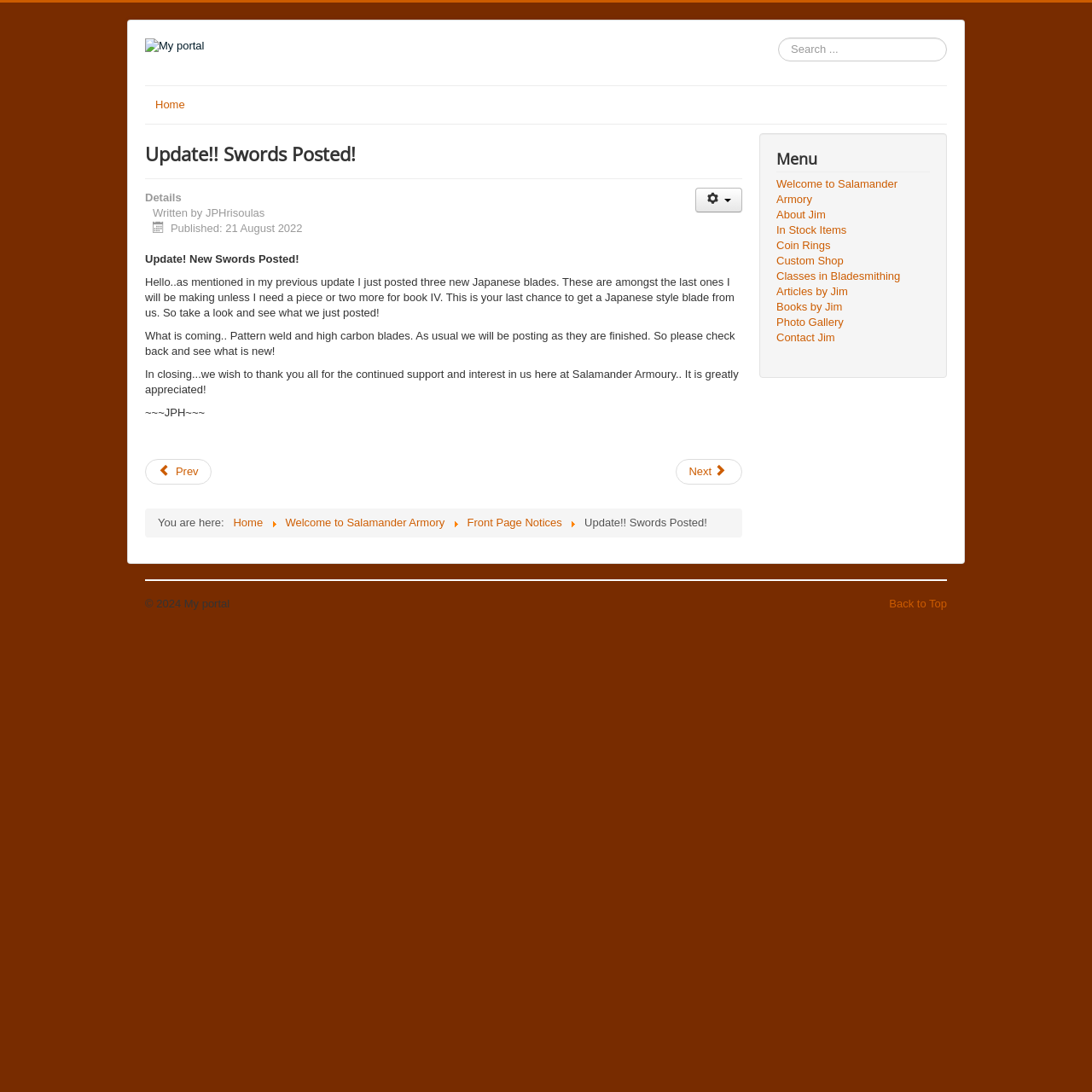Could you determine the bounding box coordinates of the clickable element to complete the instruction: "View user tools"? Provide the coordinates as four float numbers between 0 and 1, i.e., [left, top, right, bottom].

[0.637, 0.172, 0.68, 0.195]